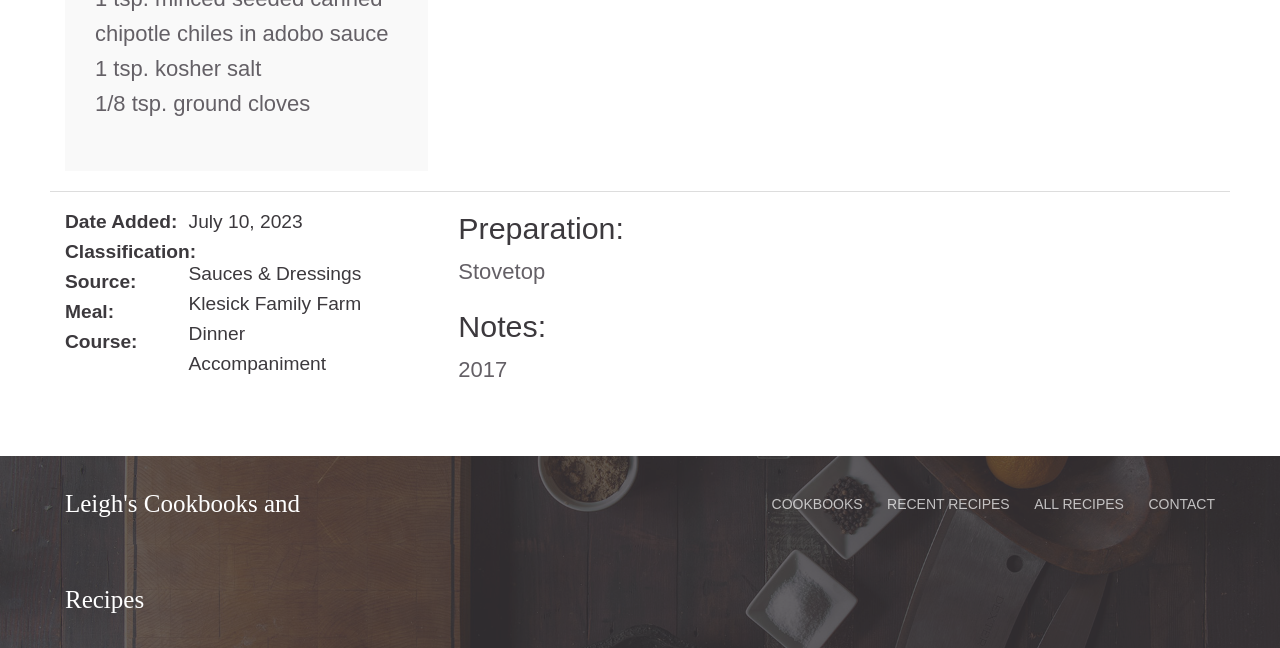Given the description: "Recent recipes", determine the bounding box coordinates of the UI element. The coordinates should be formatted as four float numbers between 0 and 1, [left, top, right, bottom].

[0.693, 0.703, 0.789, 0.851]